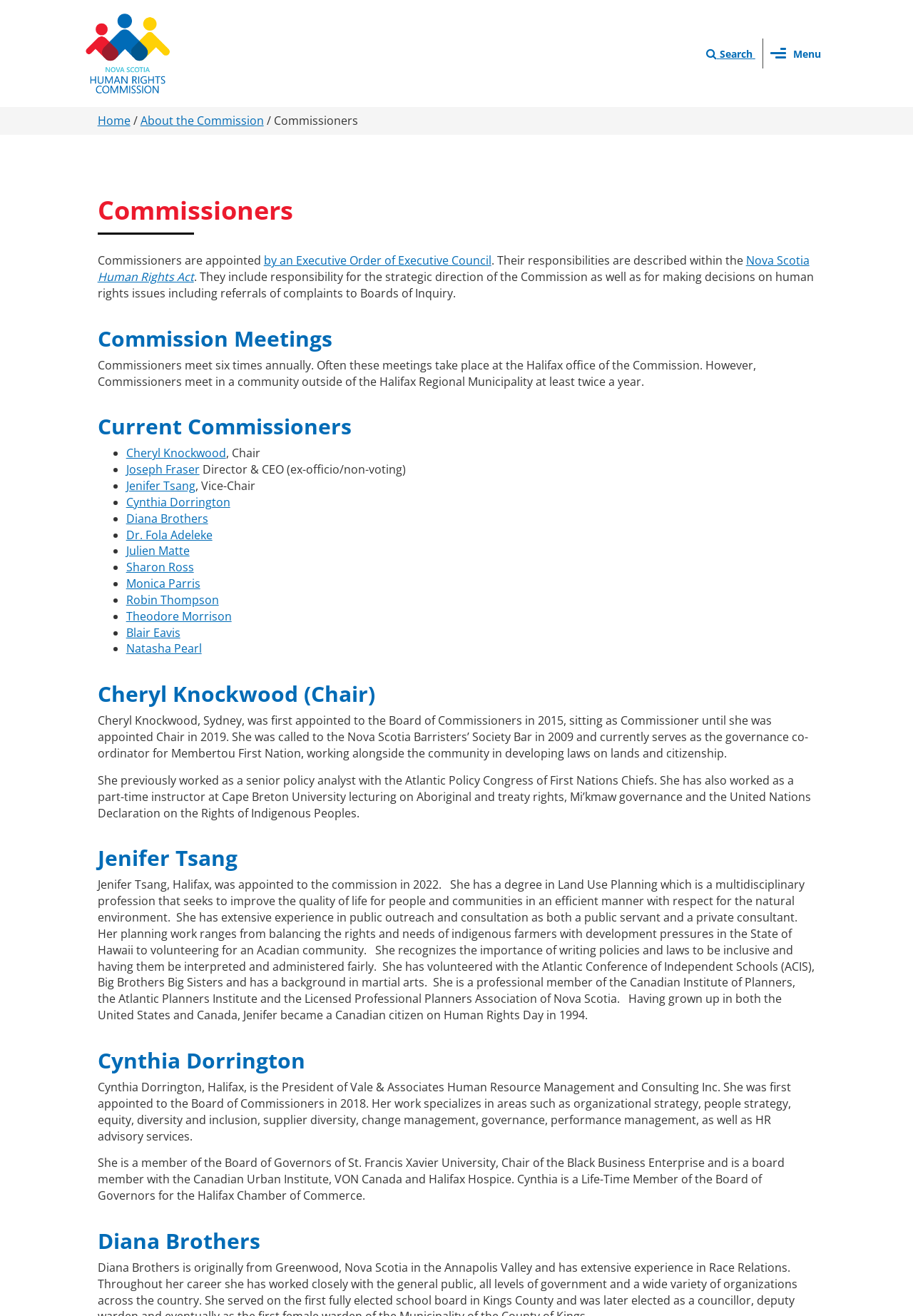Show me the bounding box coordinates of the clickable region to achieve the task as per the instruction: "Read about 'Commissioners'".

[0.3, 0.086, 0.392, 0.098]